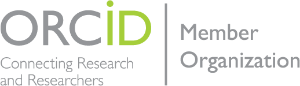What is the purpose of ORCiD according to the image?
From the image, respond using a single word or phrase.

facilitate connections